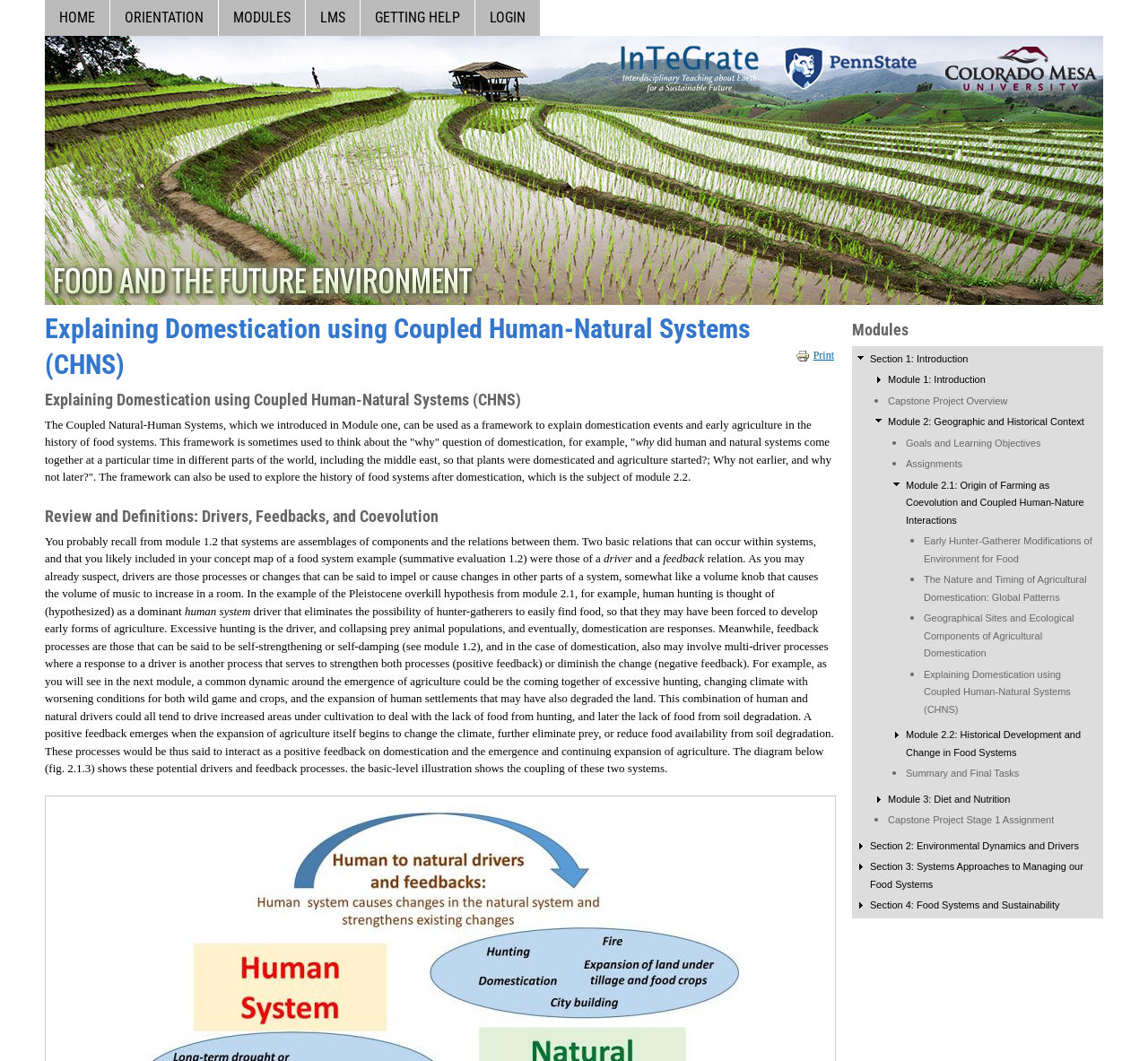Find the bounding box coordinates for the area that must be clicked to perform this action: "Click on the 'HOME' link".

[0.039, 0.0, 0.096, 0.034]